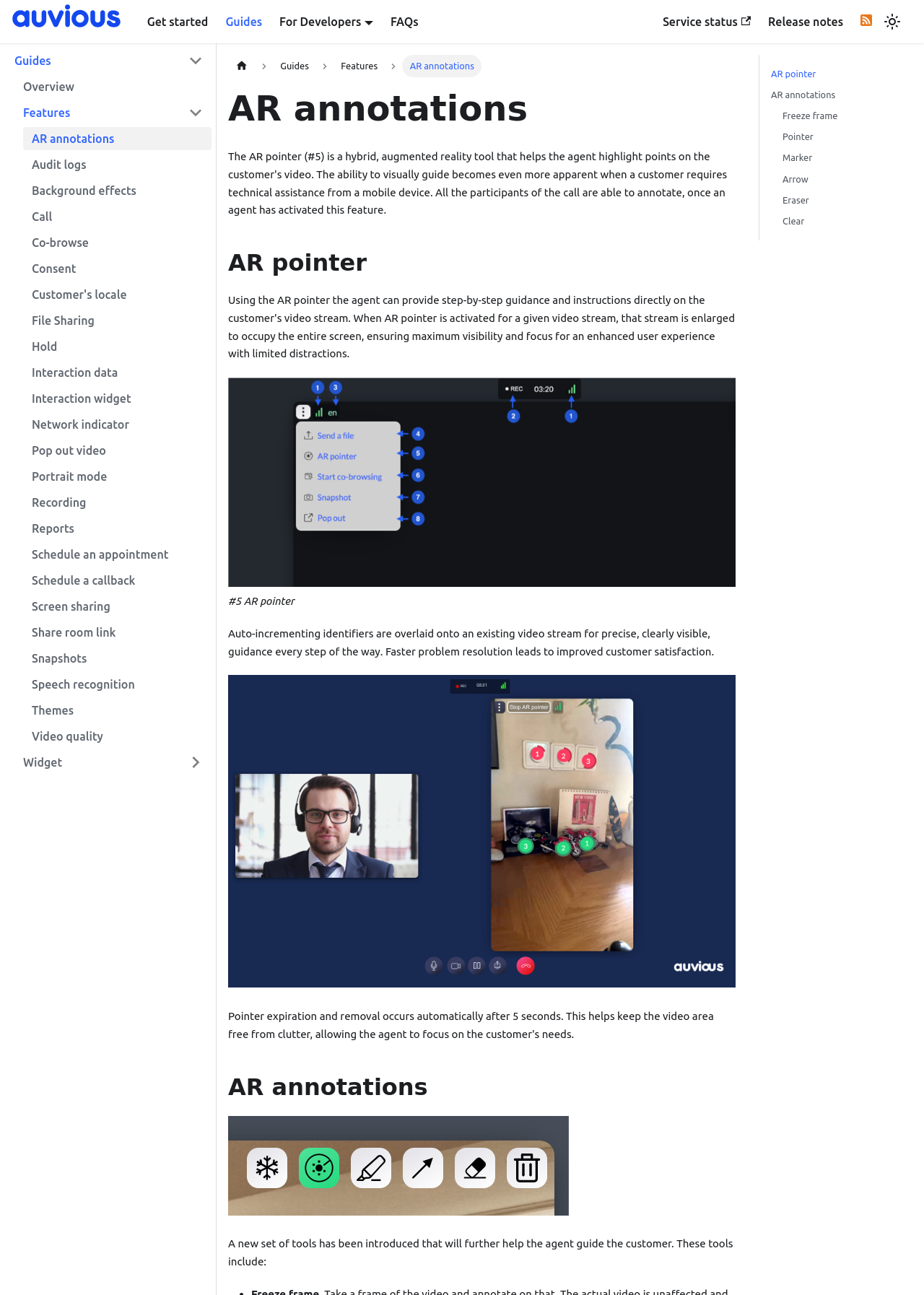Please predict the bounding box coordinates of the element's region where a click is necessary to complete the following instruction: "Click the Get started button". The coordinates should be represented by four float numbers between 0 and 1, i.e., [left, top, right, bottom].

[0.15, 0.007, 0.235, 0.026]